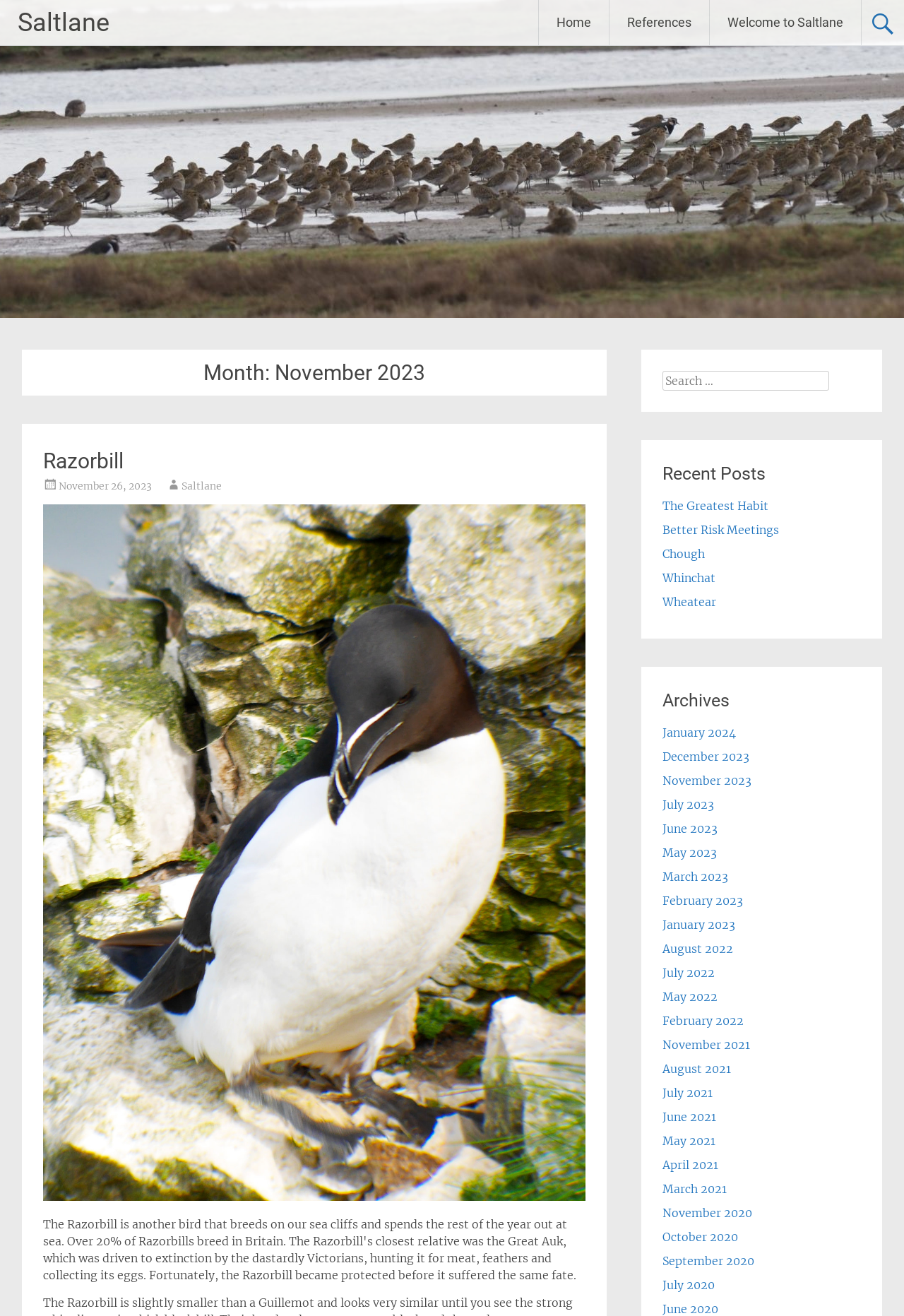Find and indicate the bounding box coordinates of the region you should select to follow the given instruction: "Go back to overview".

None